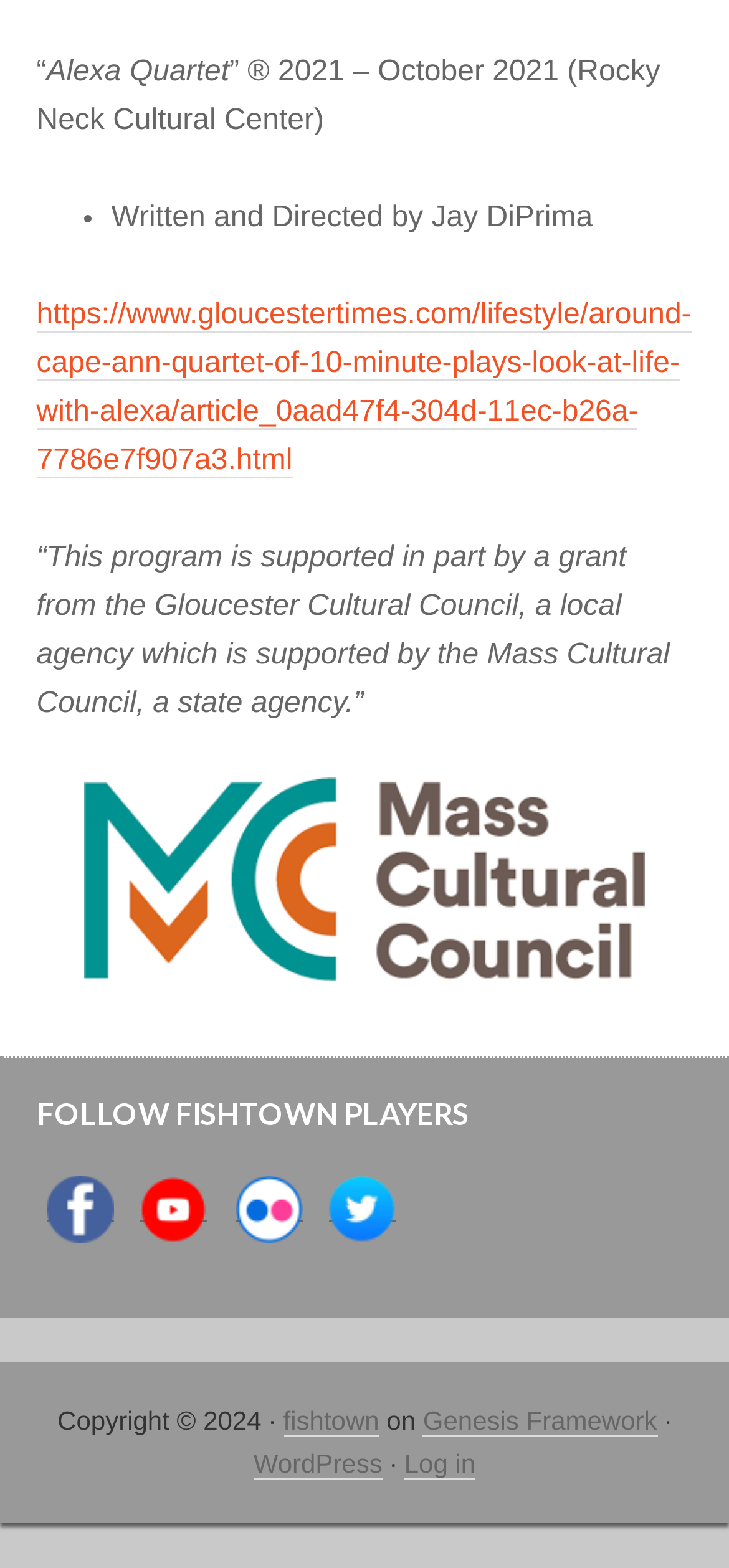Based on the image, provide a detailed response to the question:
How many social media links are there?

The social media links can be found below the heading 'FOLLOW FISHTOWN PLAYERS'. There are four links with no text, which are likely social media links.